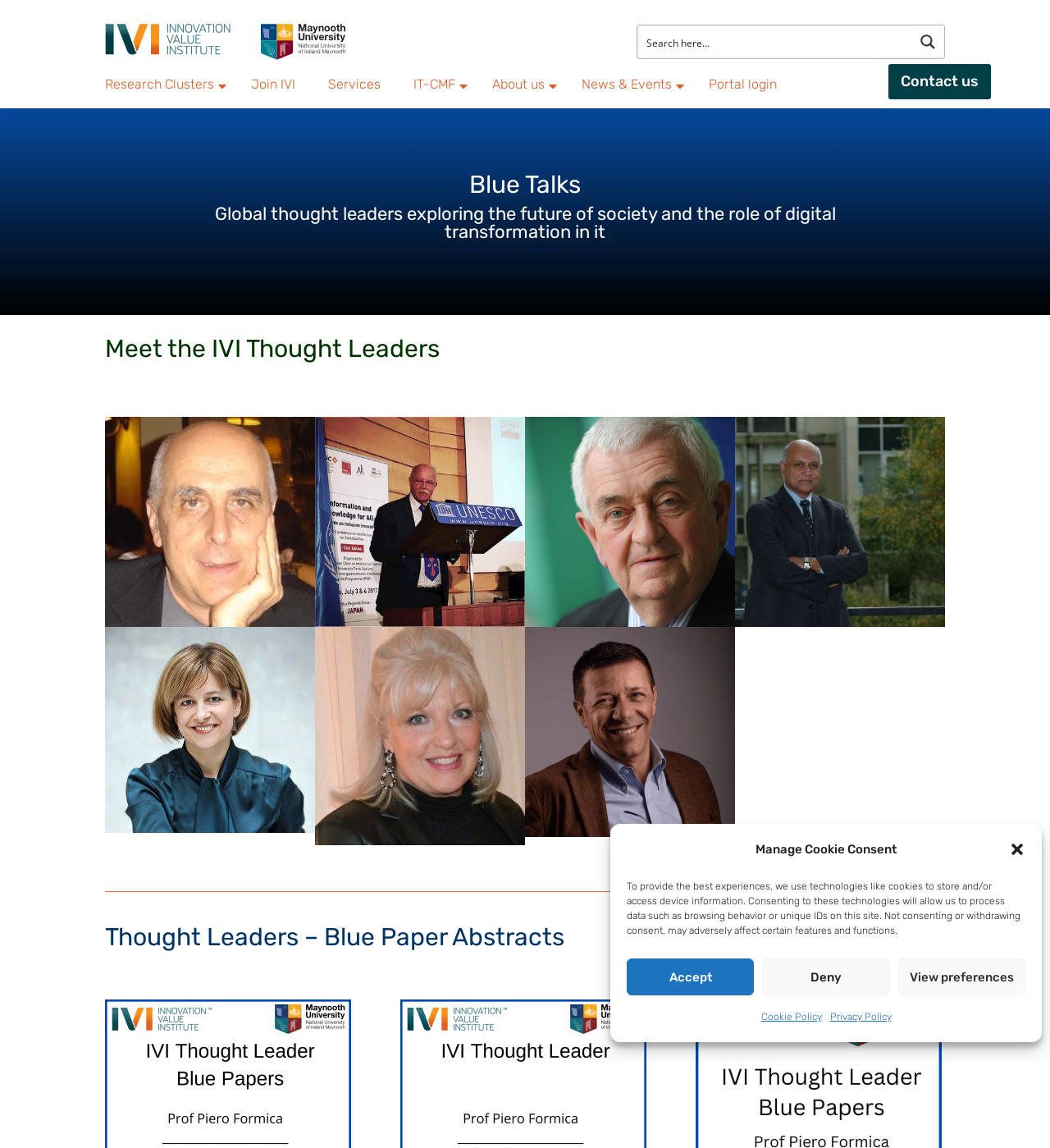Identify the coordinates of the bounding box for the element that must be clicked to accomplish the instruction: "Read about Professor Piero Formica".

[0.1, 0.363, 0.3, 0.546]